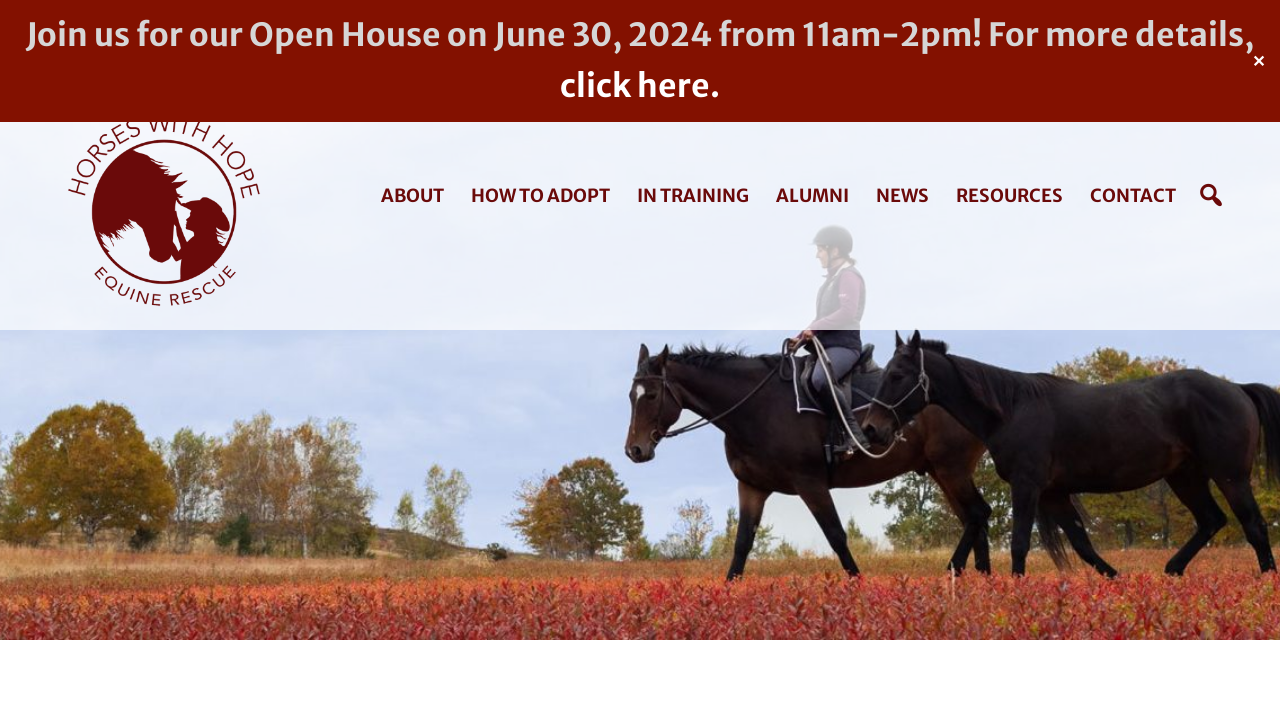Select the bounding box coordinates of the element I need to click to carry out the following instruction: "Close the popup".

[0.974, 0.074, 0.992, 0.097]